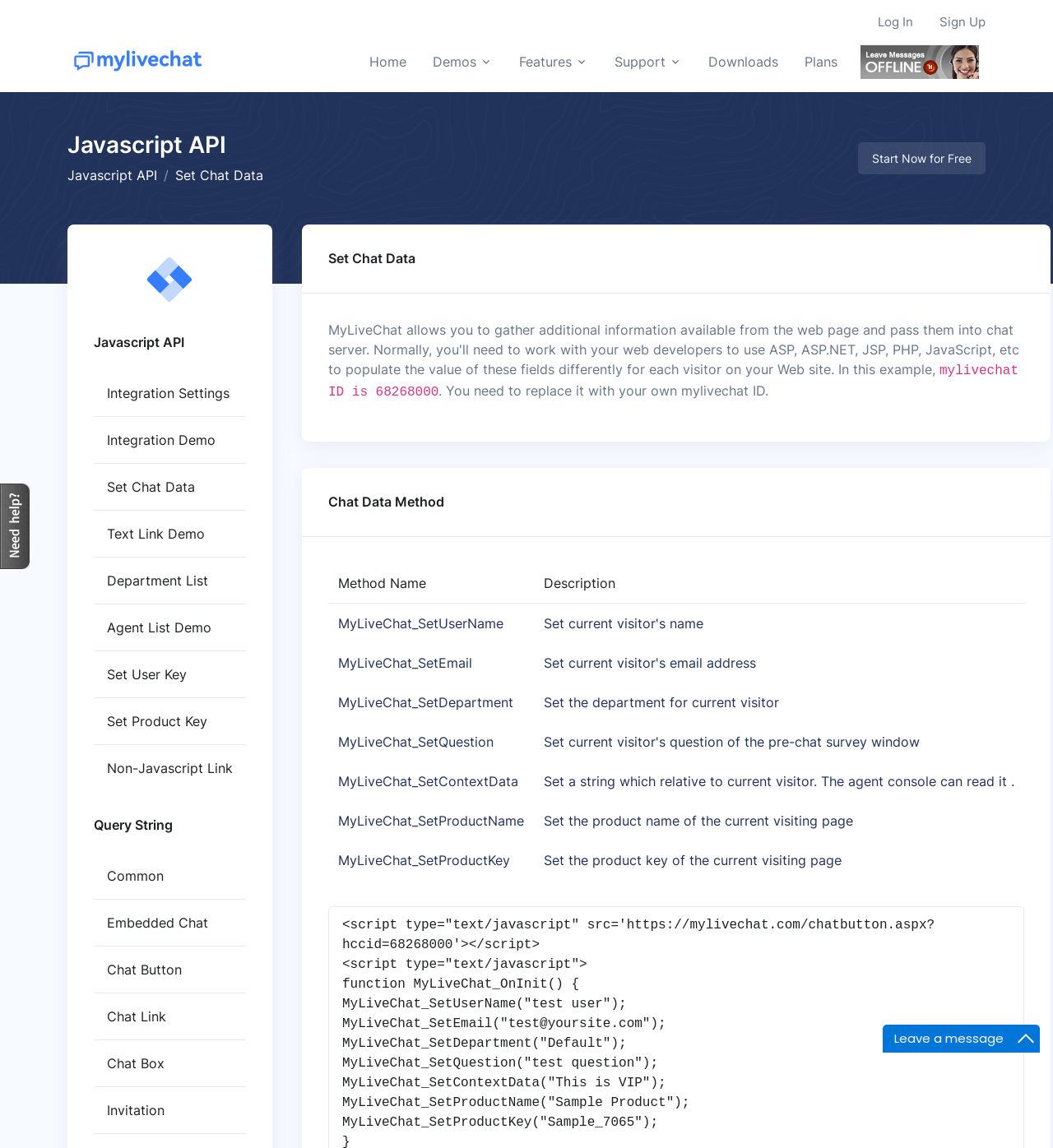Based on the element description Support, identify the bounding box of the UI element in the given webpage screenshot. The coordinates should be in the format (top-left x, top-left y, bottom-right x, bottom-right y) and must be between 0 and 1.

[0.574, 0.034, 0.657, 0.074]